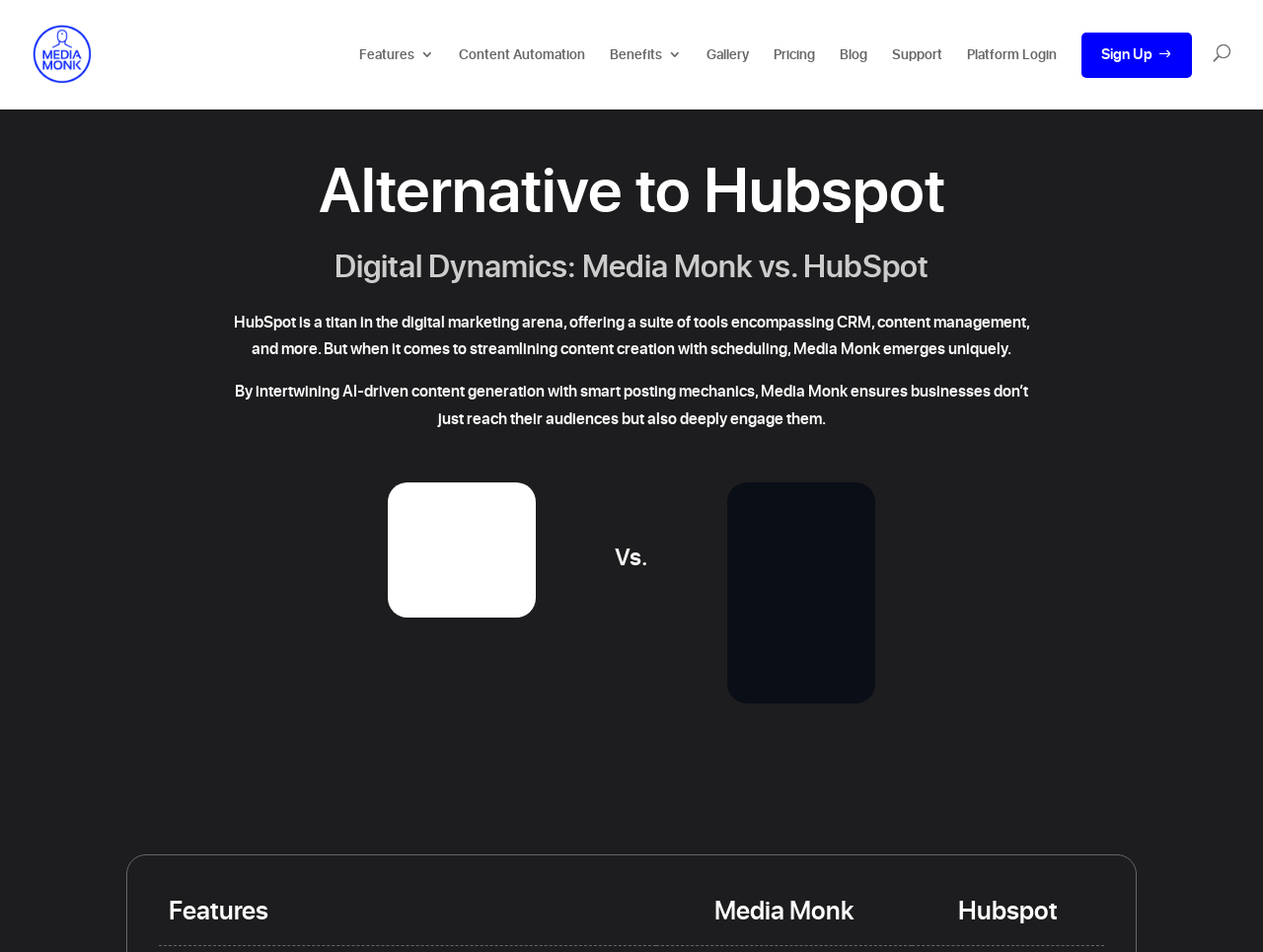Locate the headline of the webpage and generate its content.

Alternative to Hubspot